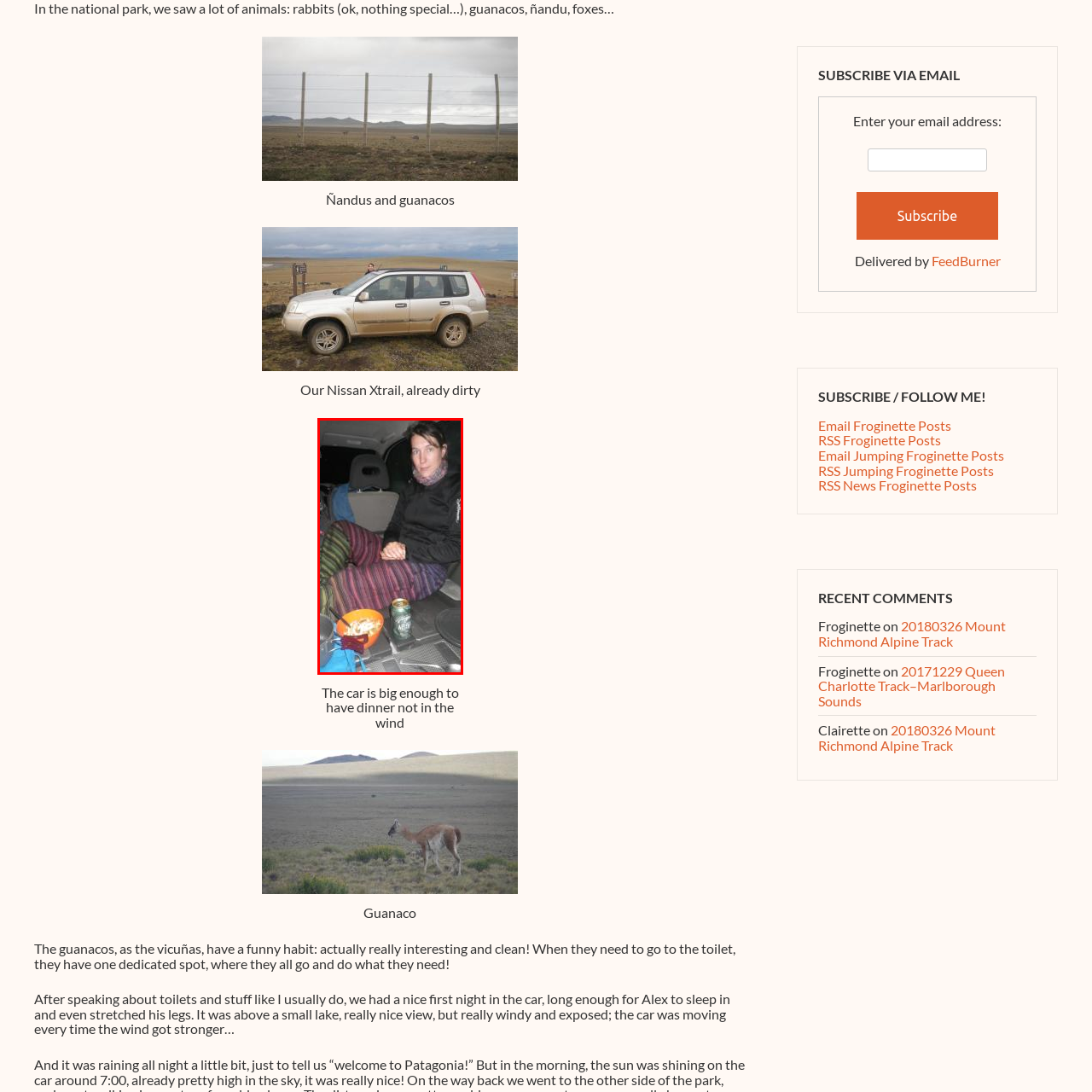What is the color of the bowl on the seat?
View the image contained within the red box and provide a one-word or short-phrase answer to the question.

Bright orange